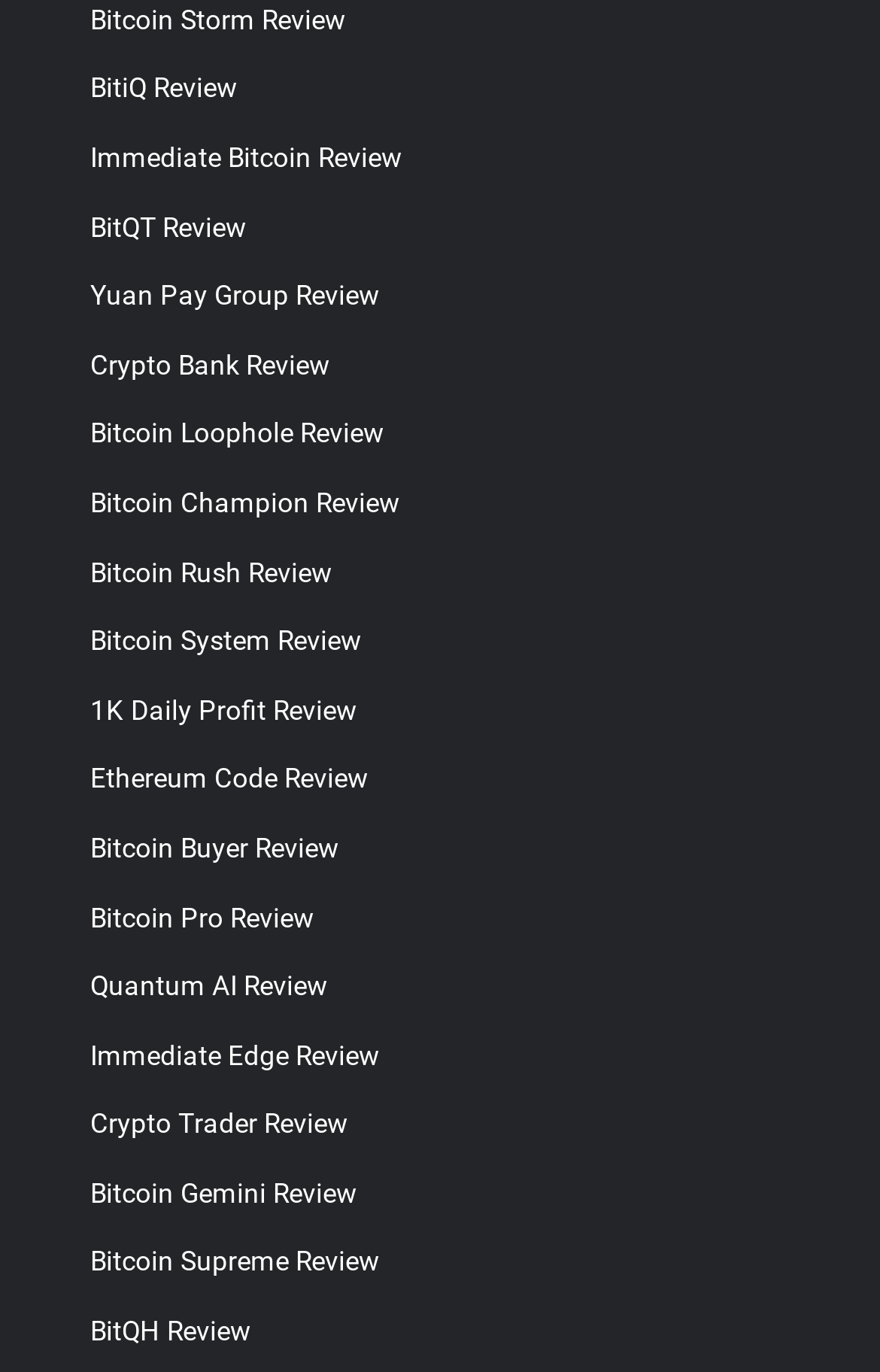Indicate the bounding box coordinates of the element that must be clicked to execute the instruction: "Learn about Ethereum Code Review". The coordinates should be given as four float numbers between 0 and 1, i.e., [left, top, right, bottom].

[0.103, 0.556, 0.418, 0.579]